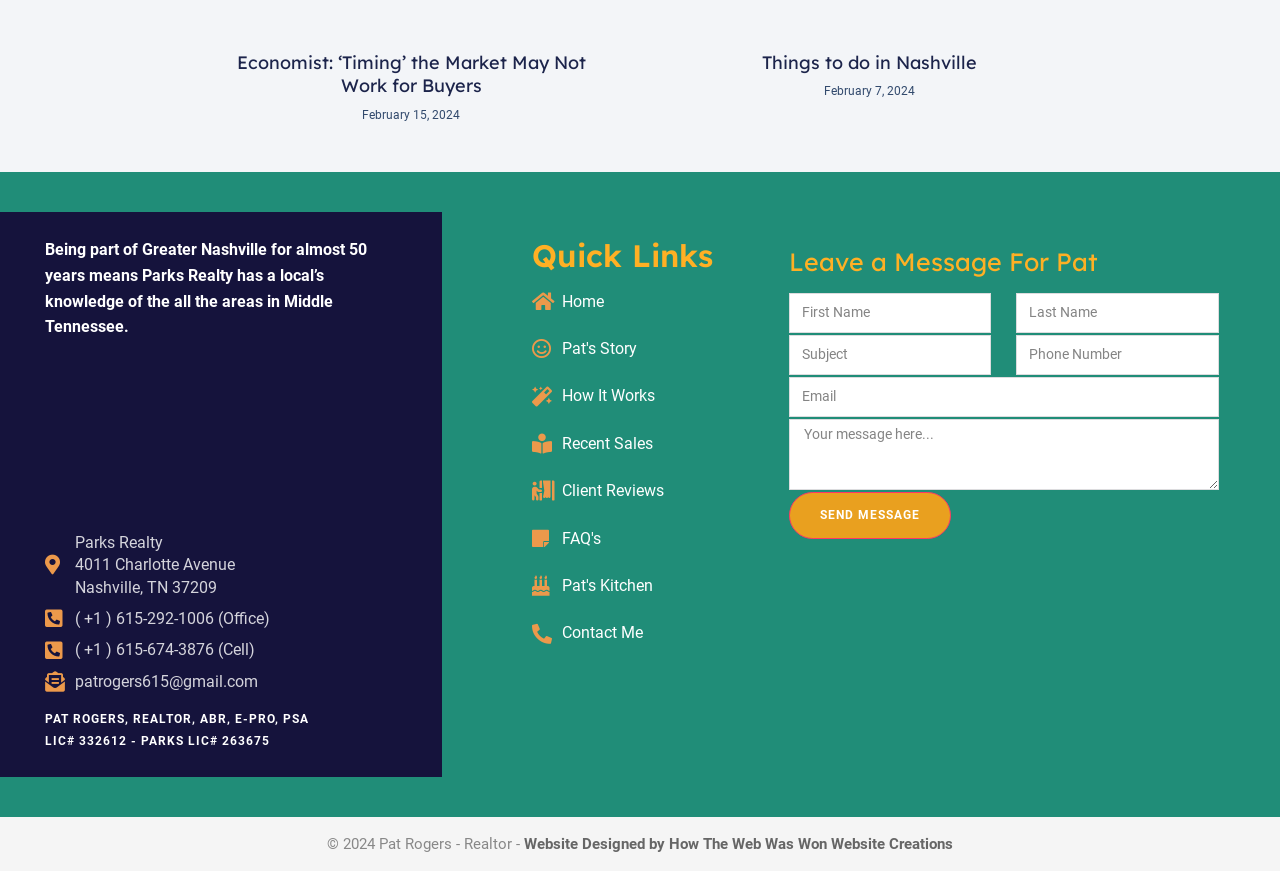Please look at the image and answer the question with a detailed explanation: What is the name of the realtor?

The name of the realtor can be found in the top section of the webpage, where it says 'PAT ROGERS, REALTOR, ABR, E-PRO, PSA'.